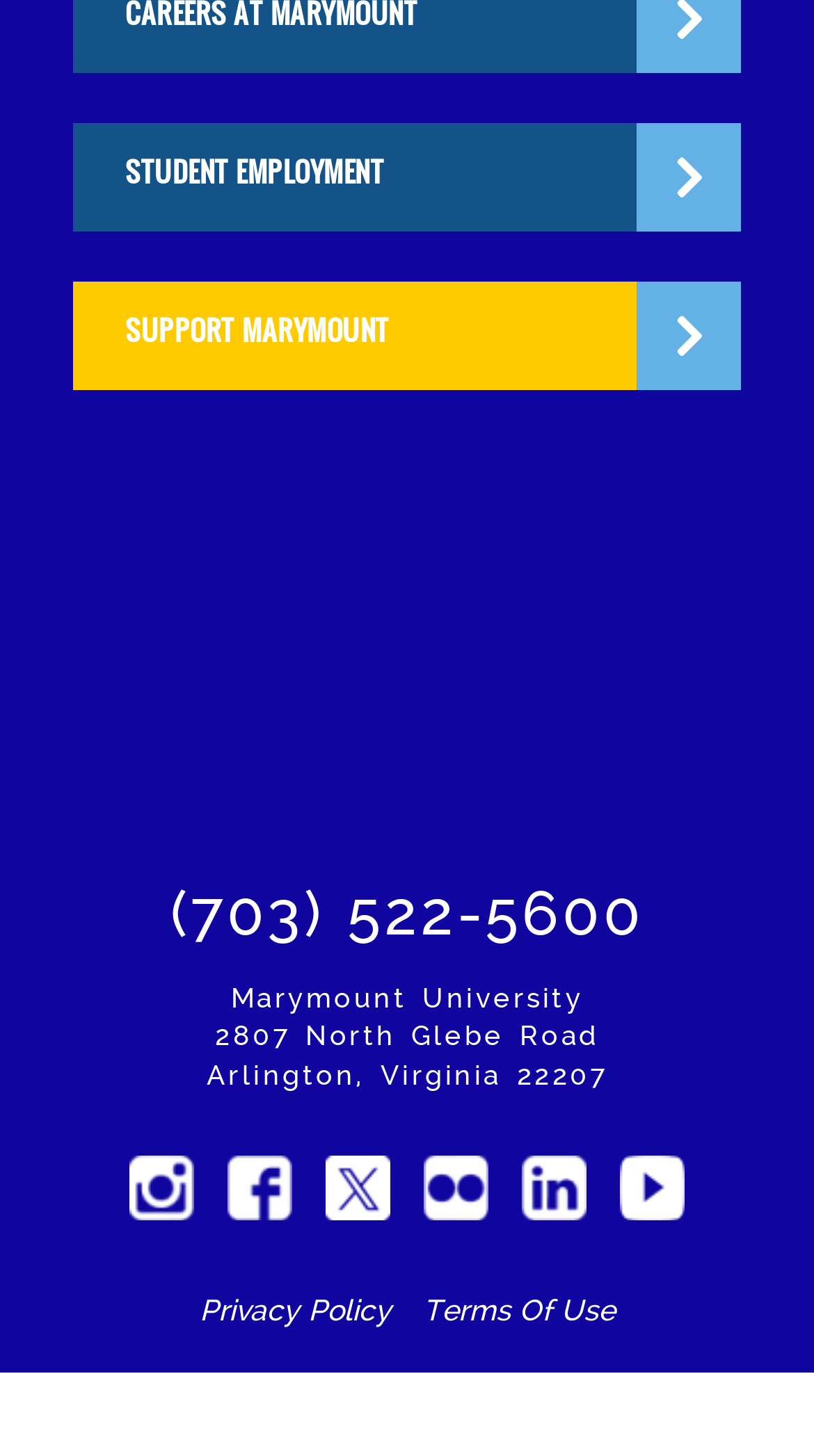Determine the bounding box coordinates of the target area to click to execute the following instruction: "Click STUDENT EMPLOYMENT."

[0.09, 0.085, 0.91, 0.16]